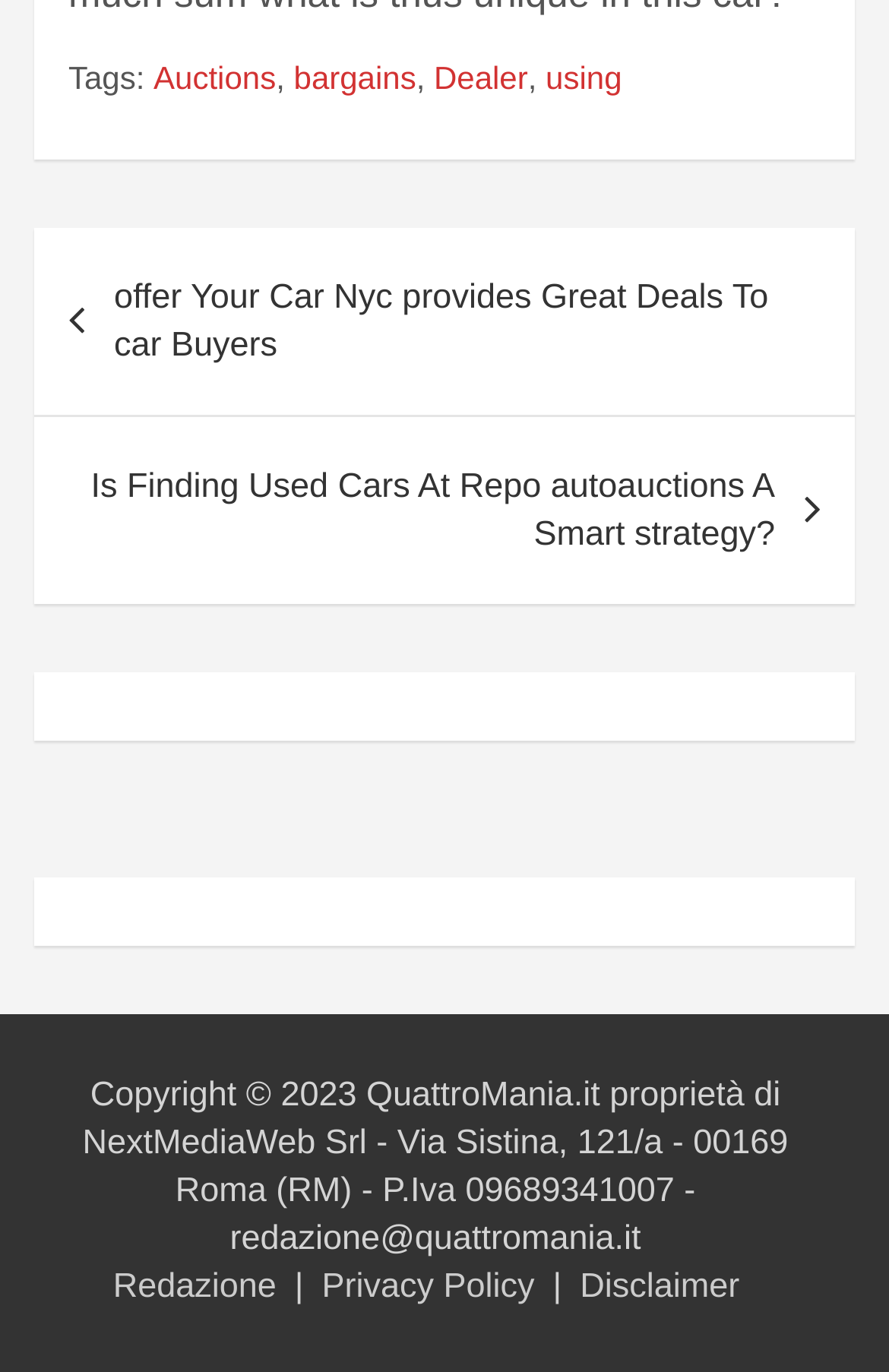Could you highlight the region that needs to be clicked to execute the instruction: "View article posted on Aprile 30, 2024"?

[0.059, 0.431, 0.151, 0.523]